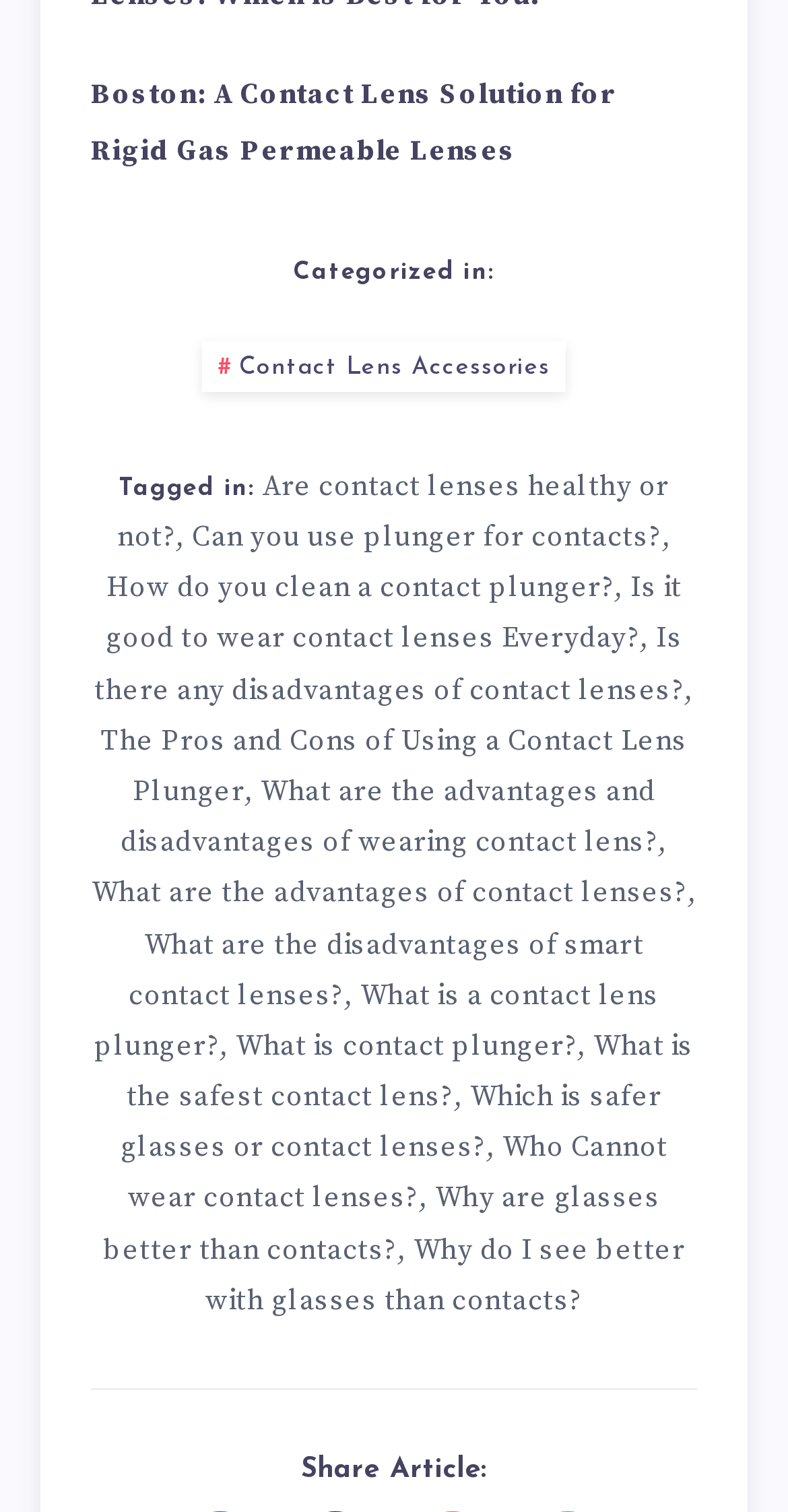Answer the question with a brief word or phrase:
How many links are there on this webpage?

20